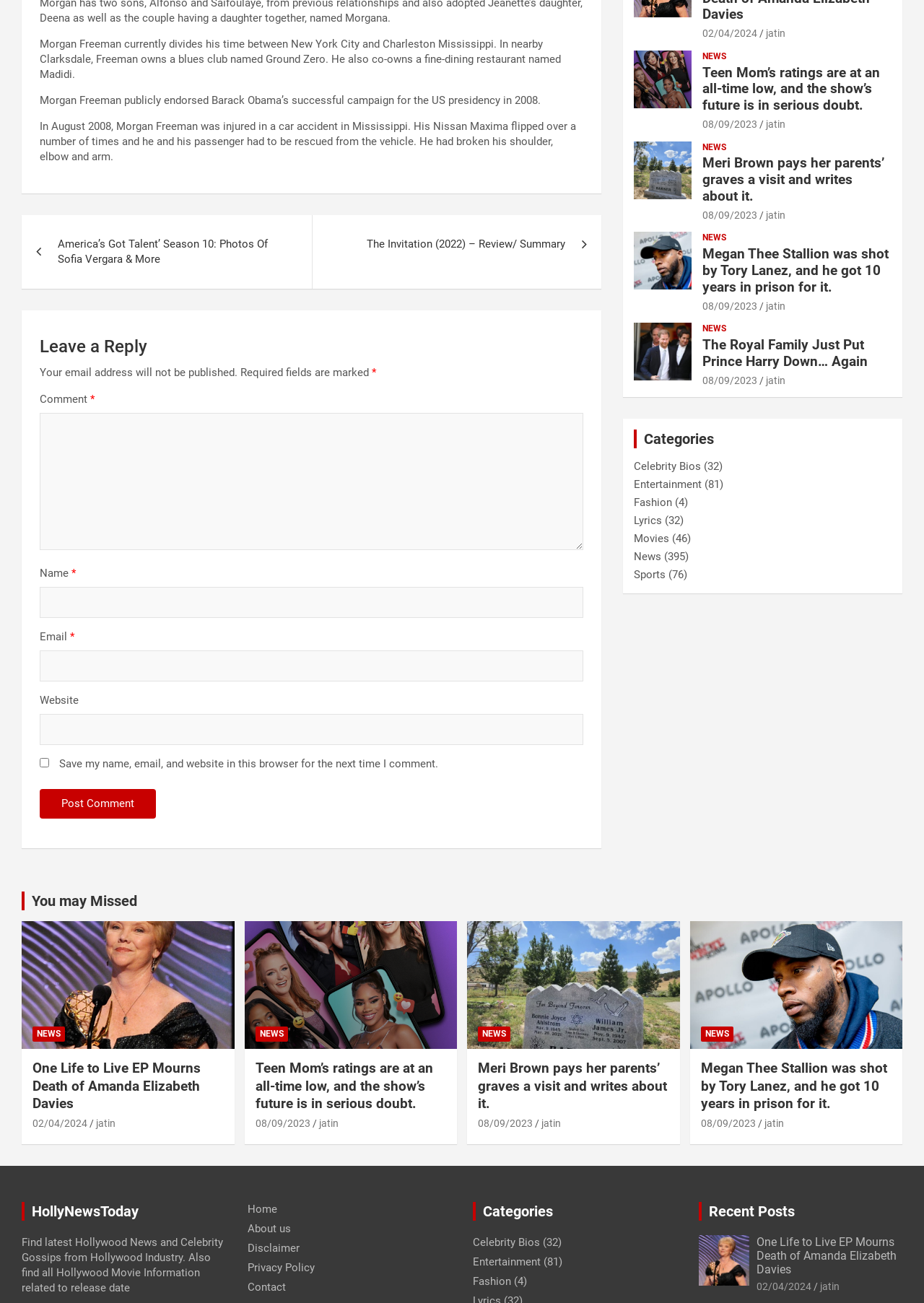What is the name of the blues club owned by Morgan Freeman?
Answer briefly with a single word or phrase based on the image.

Ground Zero